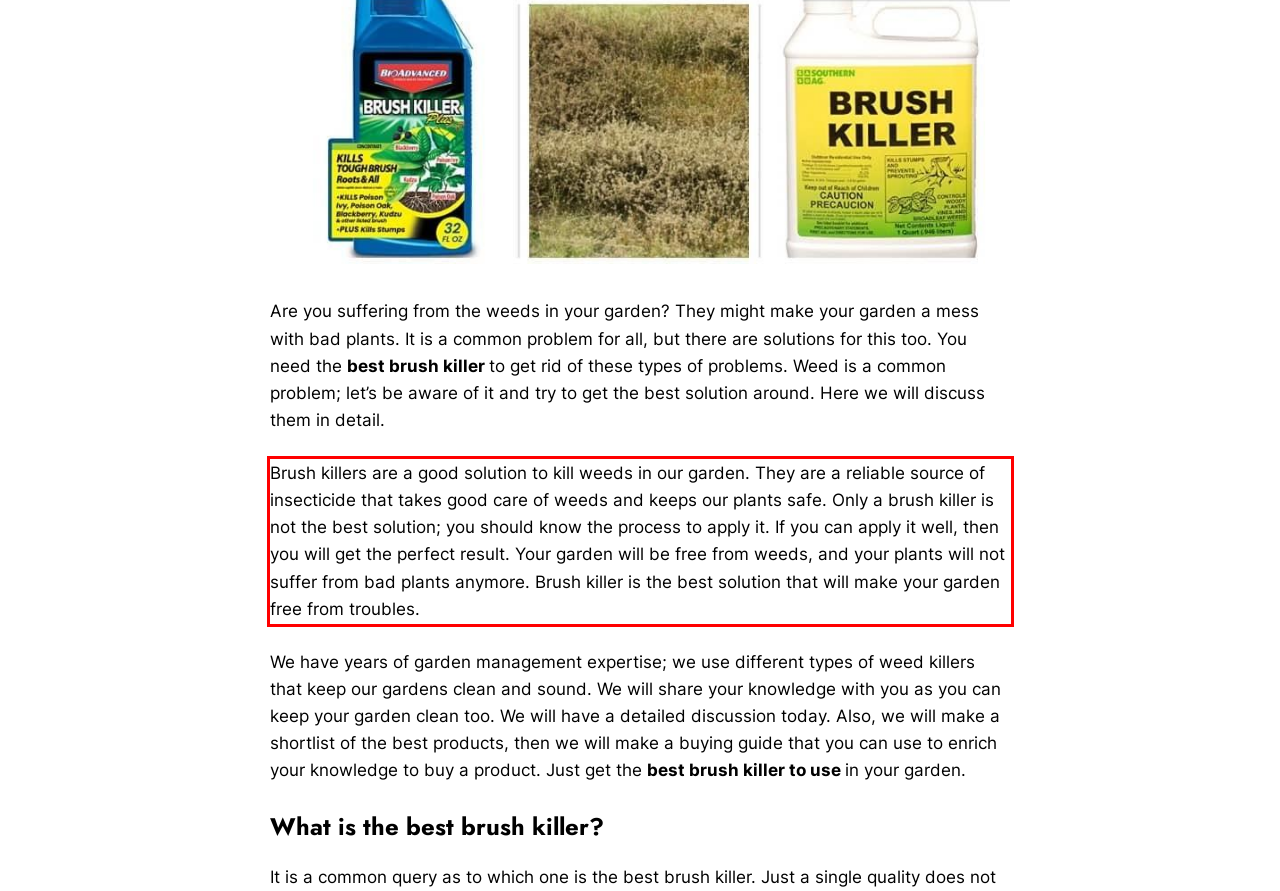Look at the screenshot of the webpage, locate the red rectangle bounding box, and generate the text content that it contains.

Brush killers are a good solution to kill weeds in our garden. They are a reliable source of insecticide that takes good care of weeds and keeps our plants safe. Only a brush killer is not the best solution; you should know the process to apply it. If you can apply it well, then you will get the perfect result. Your garden will be free from weeds, and your plants will not suffer from bad plants anymore. Brush killer is the best solution that will make your garden free from troubles.